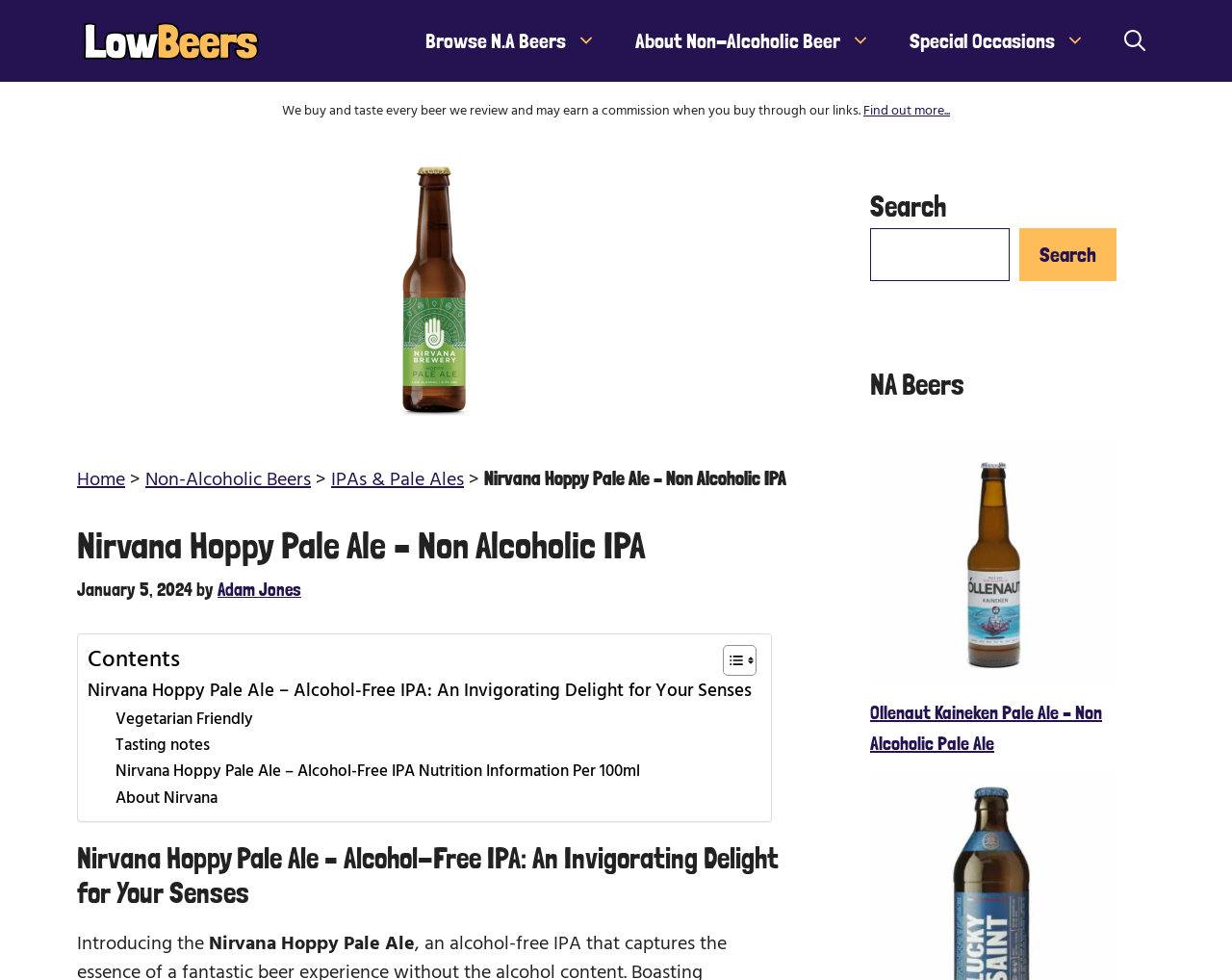Identify the bounding box for the UI element described as: "title="Weber Food Technology GmbH"". Ensure the coordinates are four float numbers between 0 and 1, formatted as [left, top, right, bottom].

None